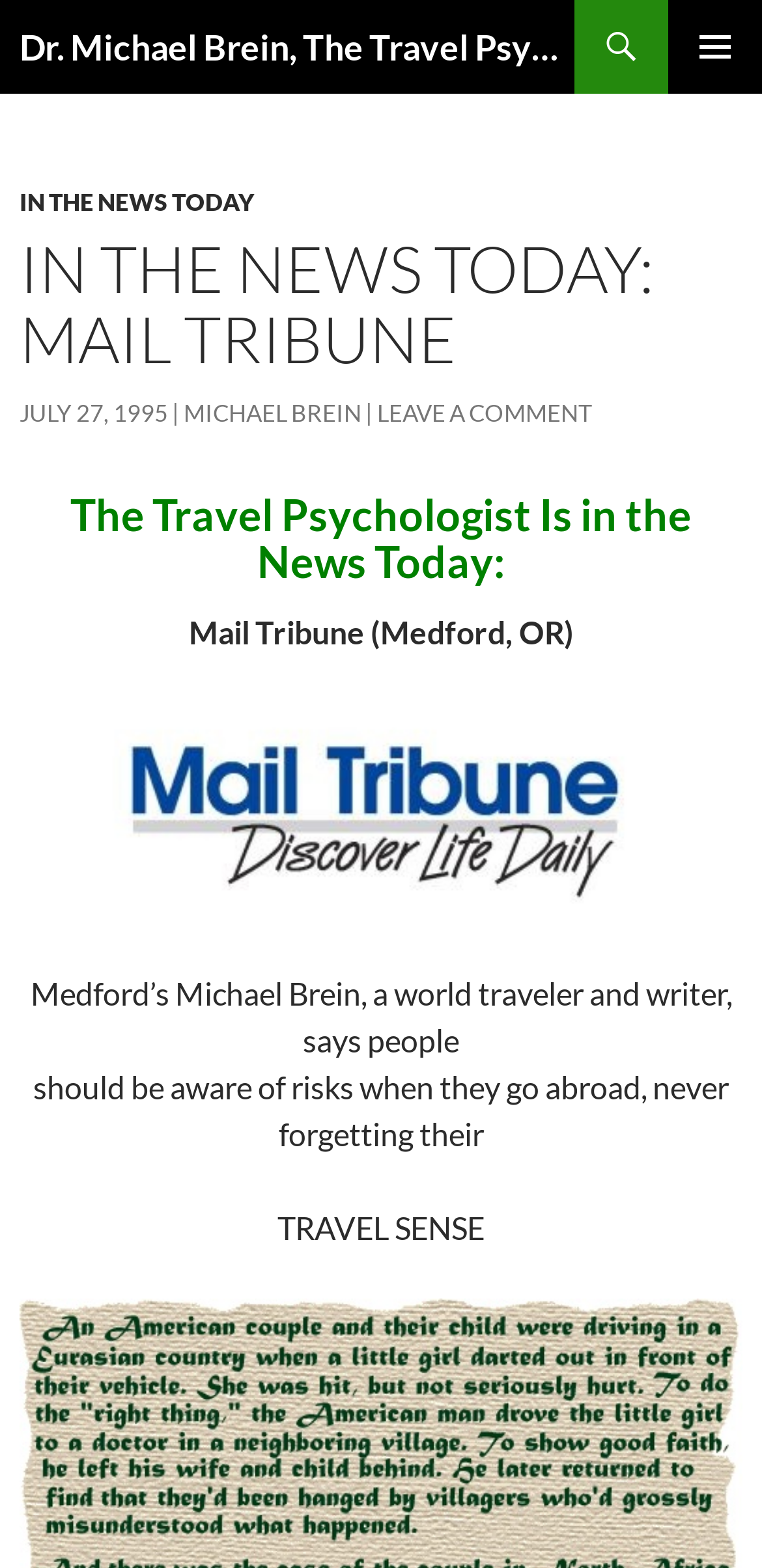Find the bounding box coordinates of the UI element according to this description: "In the News Today".

[0.026, 0.12, 0.333, 0.138]